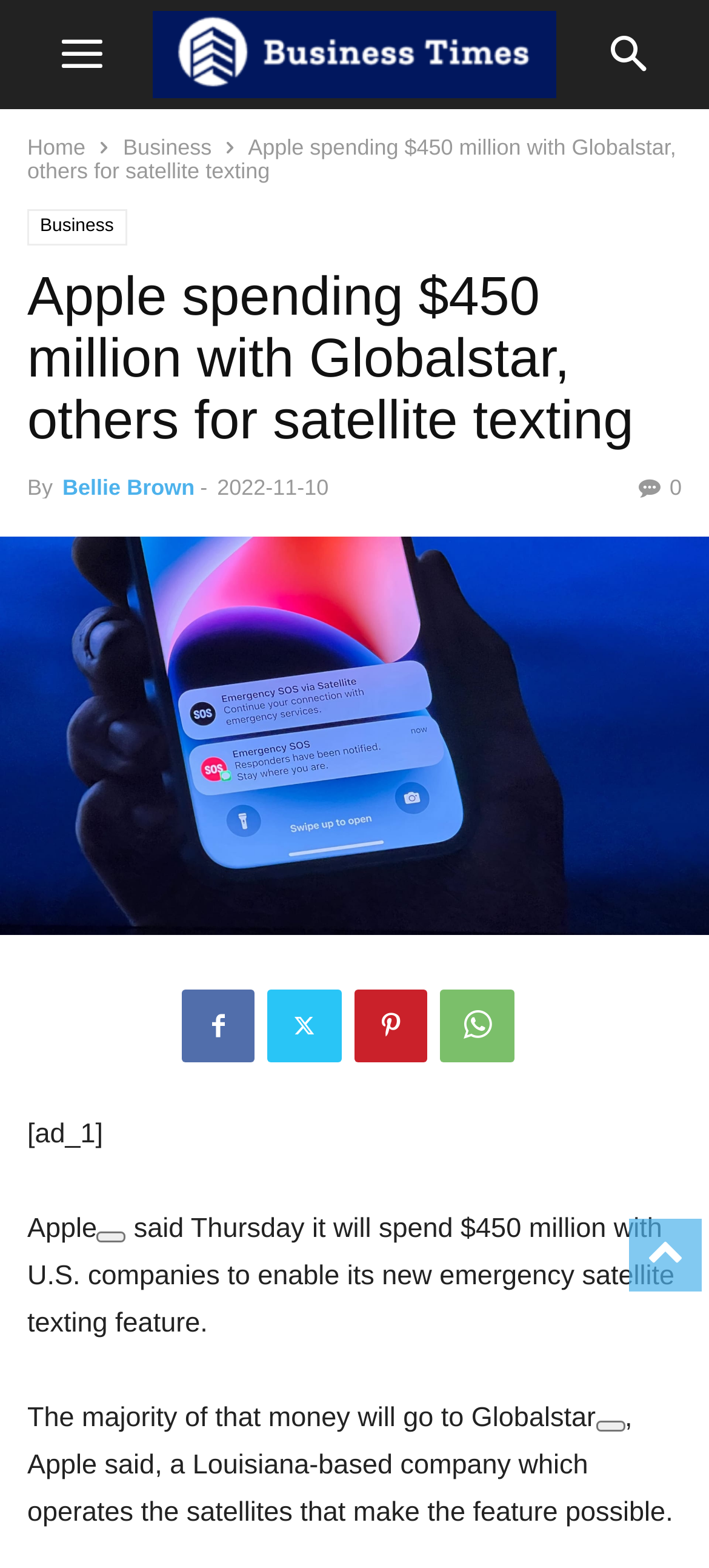Find the bounding box coordinates of the clickable area that will achieve the following instruction: "View more information about Apple".

[0.038, 0.774, 0.137, 0.794]